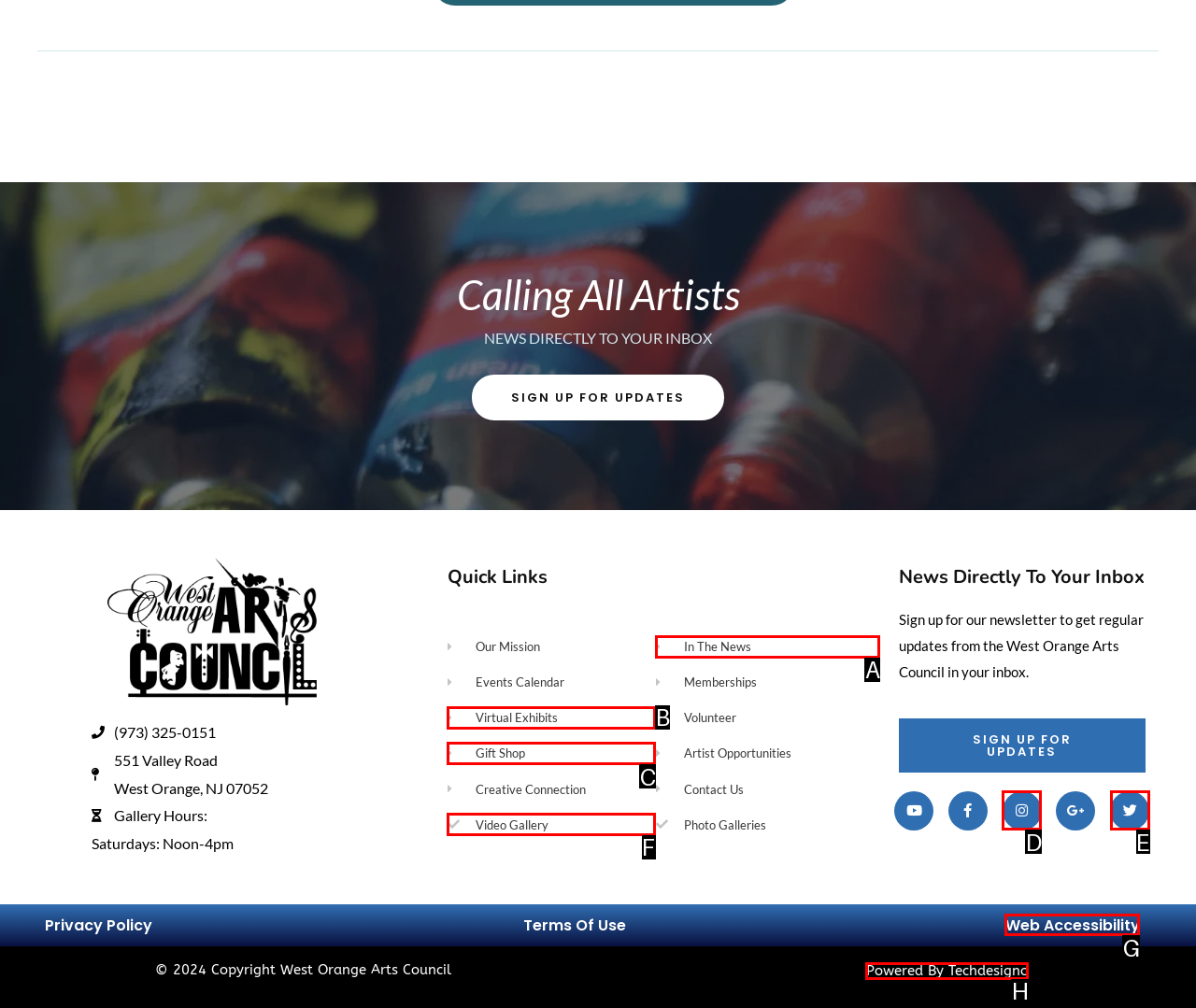Identify the letter of the correct UI element to fulfill the task: Check the video gallery from the given options in the screenshot.

F